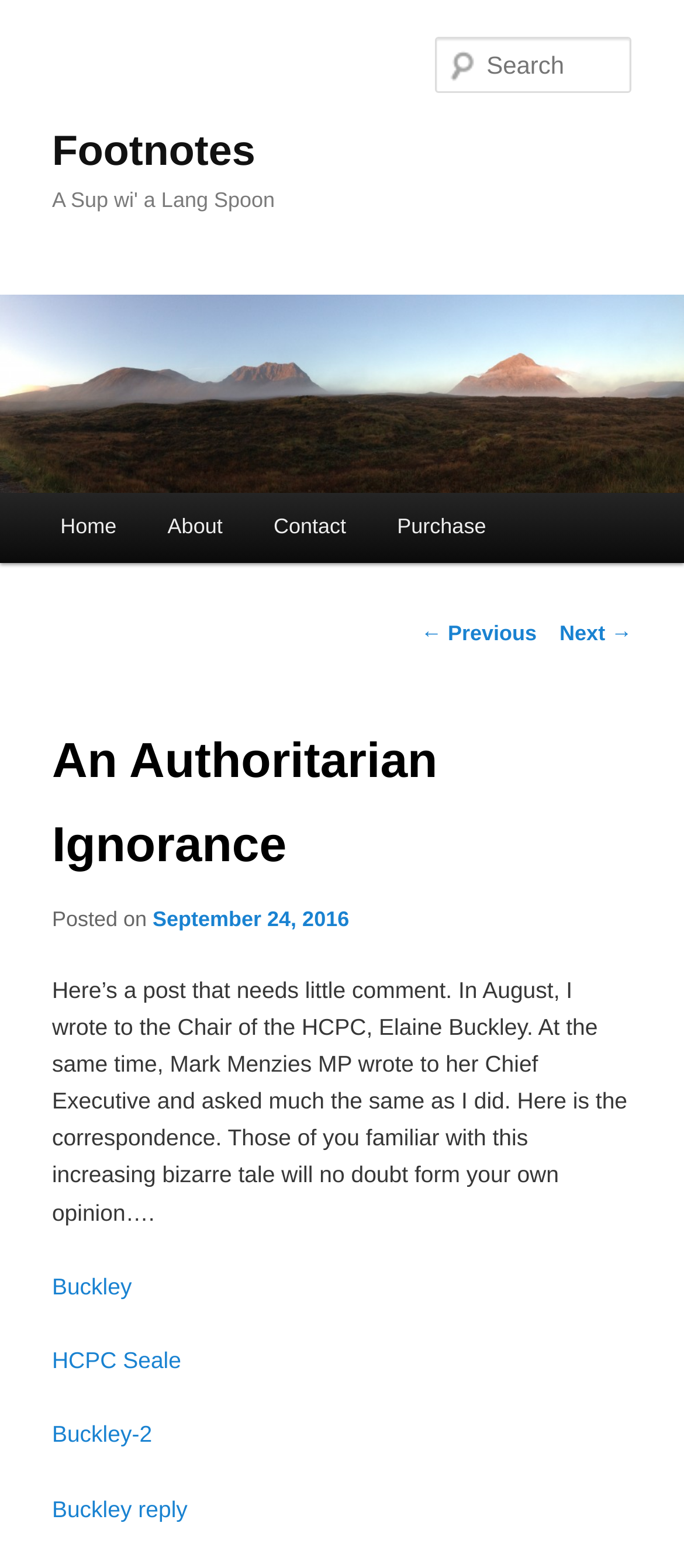Please identify the bounding box coordinates of the element's region that needs to be clicked to fulfill the following instruction: "Search for something". The bounding box coordinates should consist of four float numbers between 0 and 1, i.e., [left, top, right, bottom].

[0.637, 0.024, 0.924, 0.059]